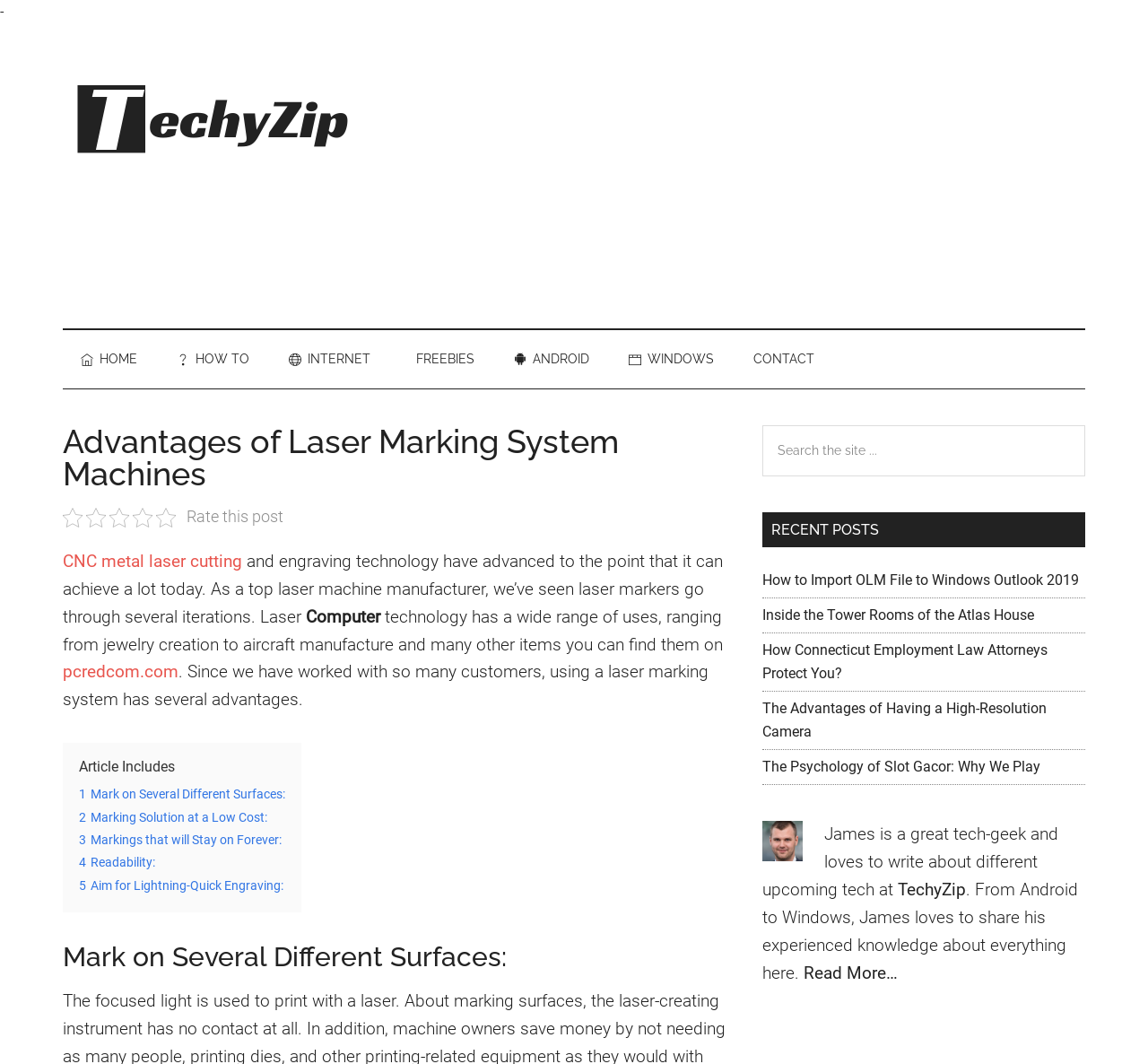Create a full and detailed caption for the entire webpage.

The webpage is about the advantages of laser marking system machines, specifically highlighting the benefits of using this technology. At the top of the page, there is a logo and a navigation menu with links to different sections of the website, including "HOME", "HOW TO", "INTERNET", "FREEBIES", "ANDROID", "WINDOWS", and "CONTACT".

Below the navigation menu, there is a heading that reads "Advantages of Laser Marking System Machines" followed by a brief introduction to the topic. The introduction mentions that CNC metal laser cutting and engraving technology have advanced significantly and that the company has seen laser markers go through several iterations.

The main content of the page is divided into sections, each highlighting a specific advantage of using laser marking system machines. These sections include "Mark on Several Different Surfaces", "Marking Solution at a Low Cost", "Markings that will Stay on Forever", "Readability", and "Aim for Lightning-Quick Engraving". Each section has a heading and a brief description of the advantage.

On the right-hand side of the page, there is a primary sidebar that contains a search bar, recent posts, and a brief description of the author, James, who is a tech enthusiast and writes about various tech-related topics.

The recent posts section lists five articles with links to each, including "How to Import OLM File to Windows Outlook 2019", "Inside the Tower Rooms of the Atlas House", "How Connecticut Employment Law Attorneys Protect You?", "The Advantages of Having a High-Resolution Camera", and "The Psychology of Slot Gacor: Why We Play".